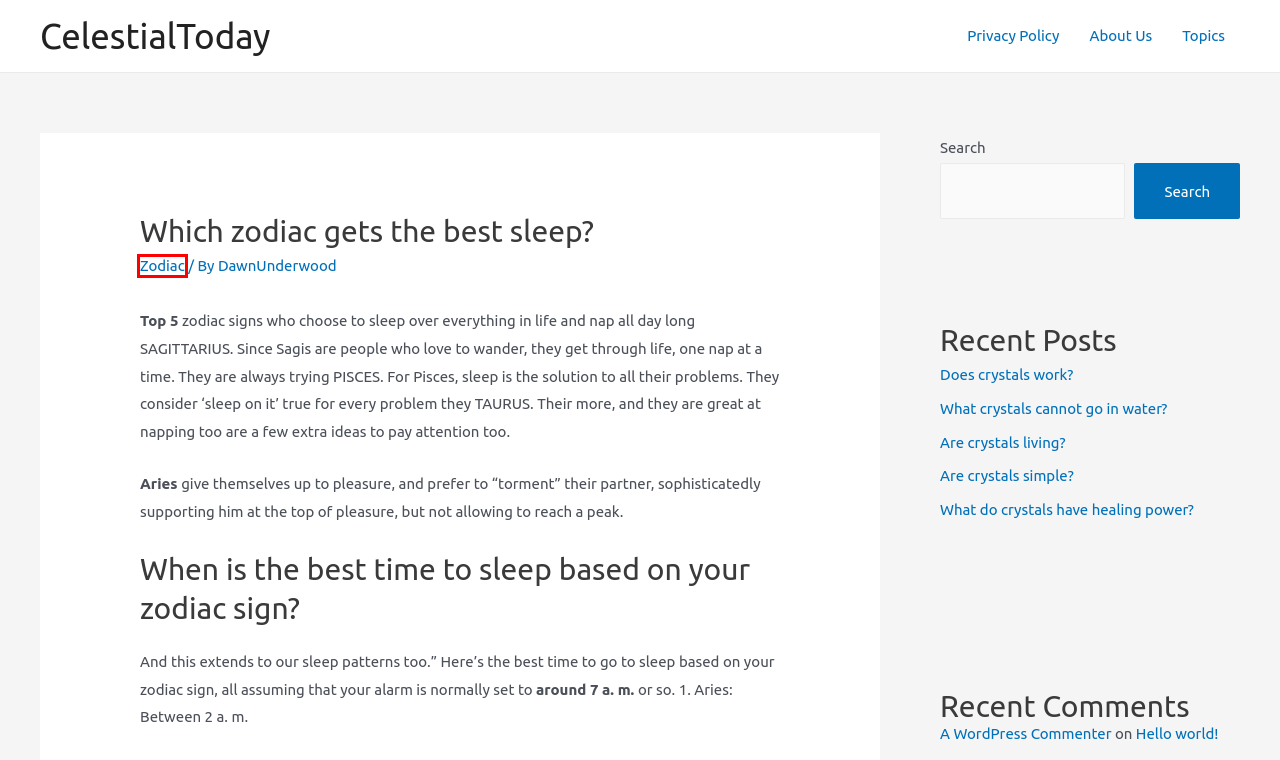Look at the screenshot of a webpage, where a red bounding box highlights an element. Select the best description that matches the new webpage after clicking the highlighted element. Here are the candidates:
A. Does crystals work? - CelestialToday
B. Are crystals living? - CelestialToday
C. Privacy Policy - CelestialToday
D. Blog Tool, Publishing Platform, and CMS – WordPress.org
E. About Us - CelestialToday
F. Are crystals simple? - CelestialToday
G. What do crystals have healing power? - CelestialToday
H. Zodiac - CelestialToday

H